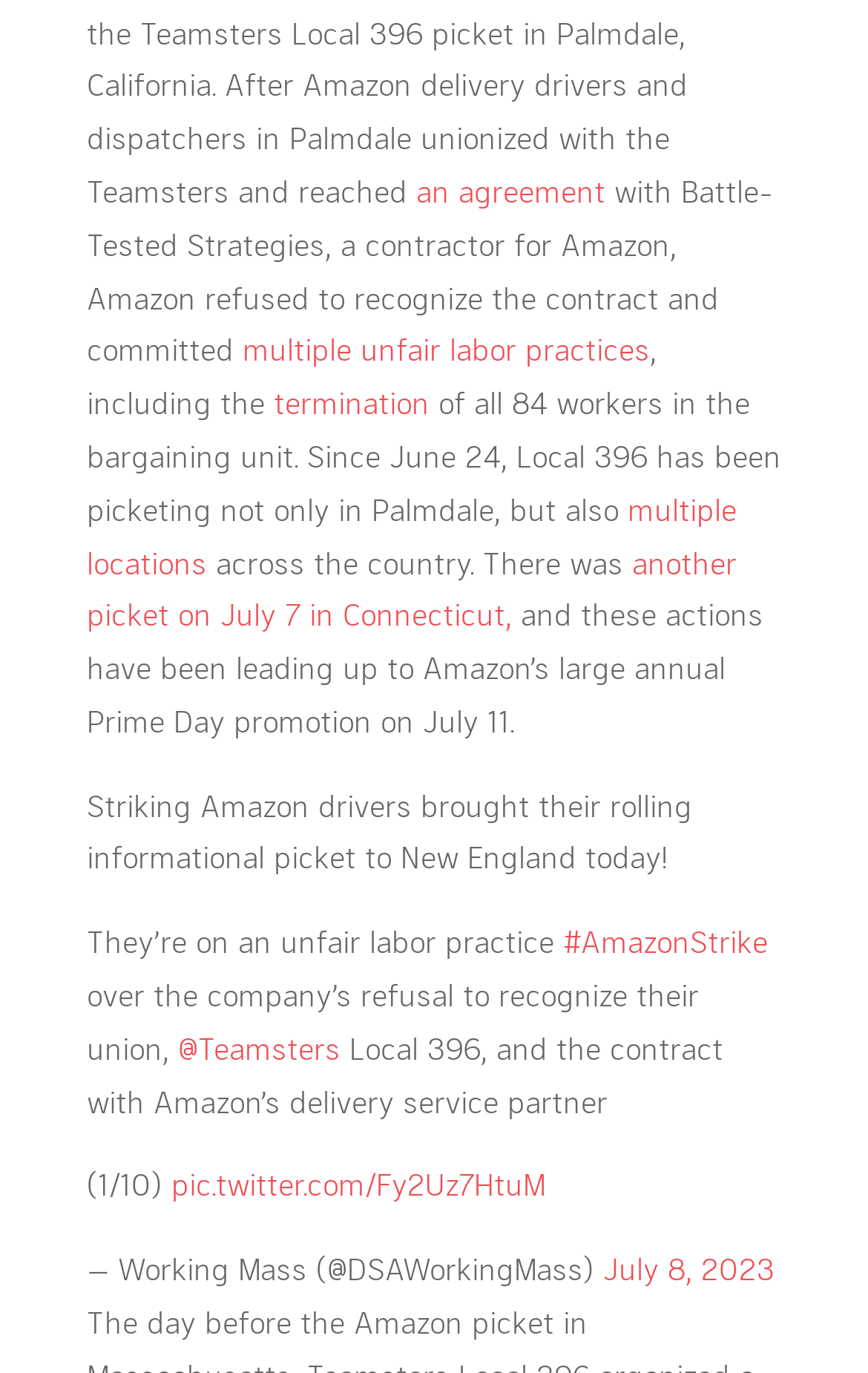Kindly determine the bounding box coordinates of the area that needs to be clicked to fulfill this instruction: "Visit the Twitter page of Working Mass".

[0.1, 0.91, 0.695, 0.938]